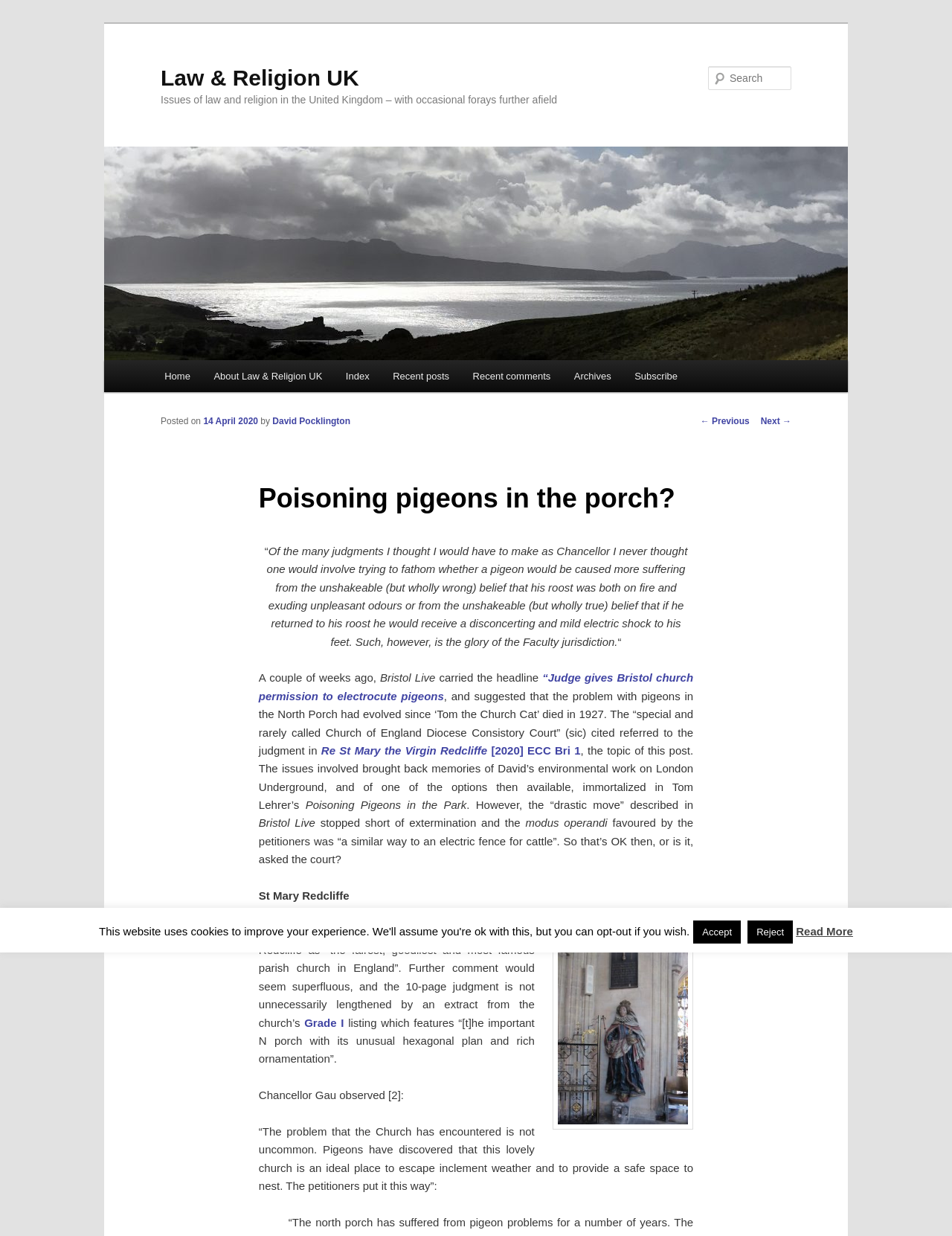Provide a single word or phrase answer to the question: 
What is the purpose of the 'Read More' button?

To read more of the post